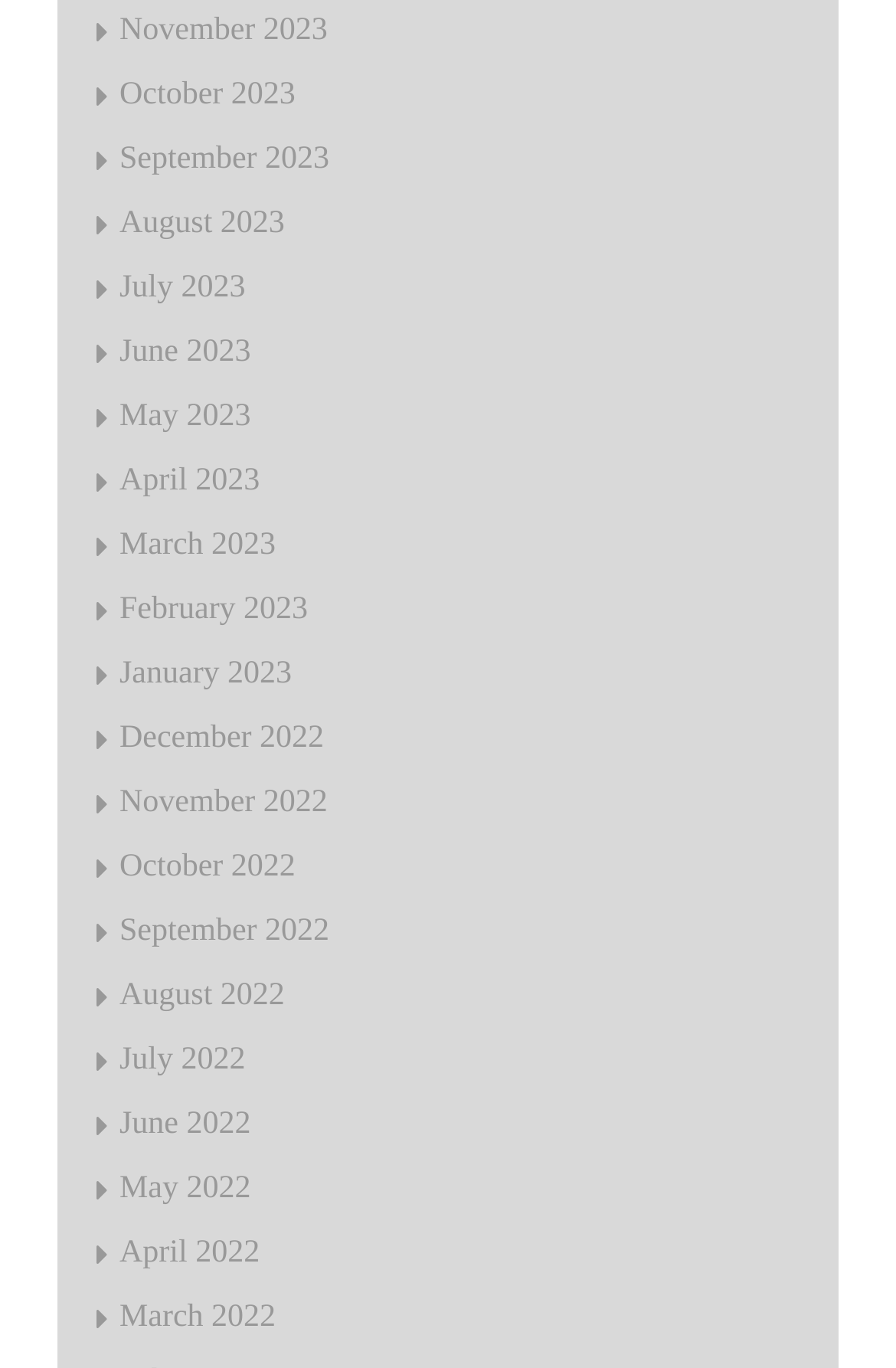Determine the bounding box coordinates of the region that needs to be clicked to achieve the task: "view November 2023".

[0.133, 0.01, 0.366, 0.036]